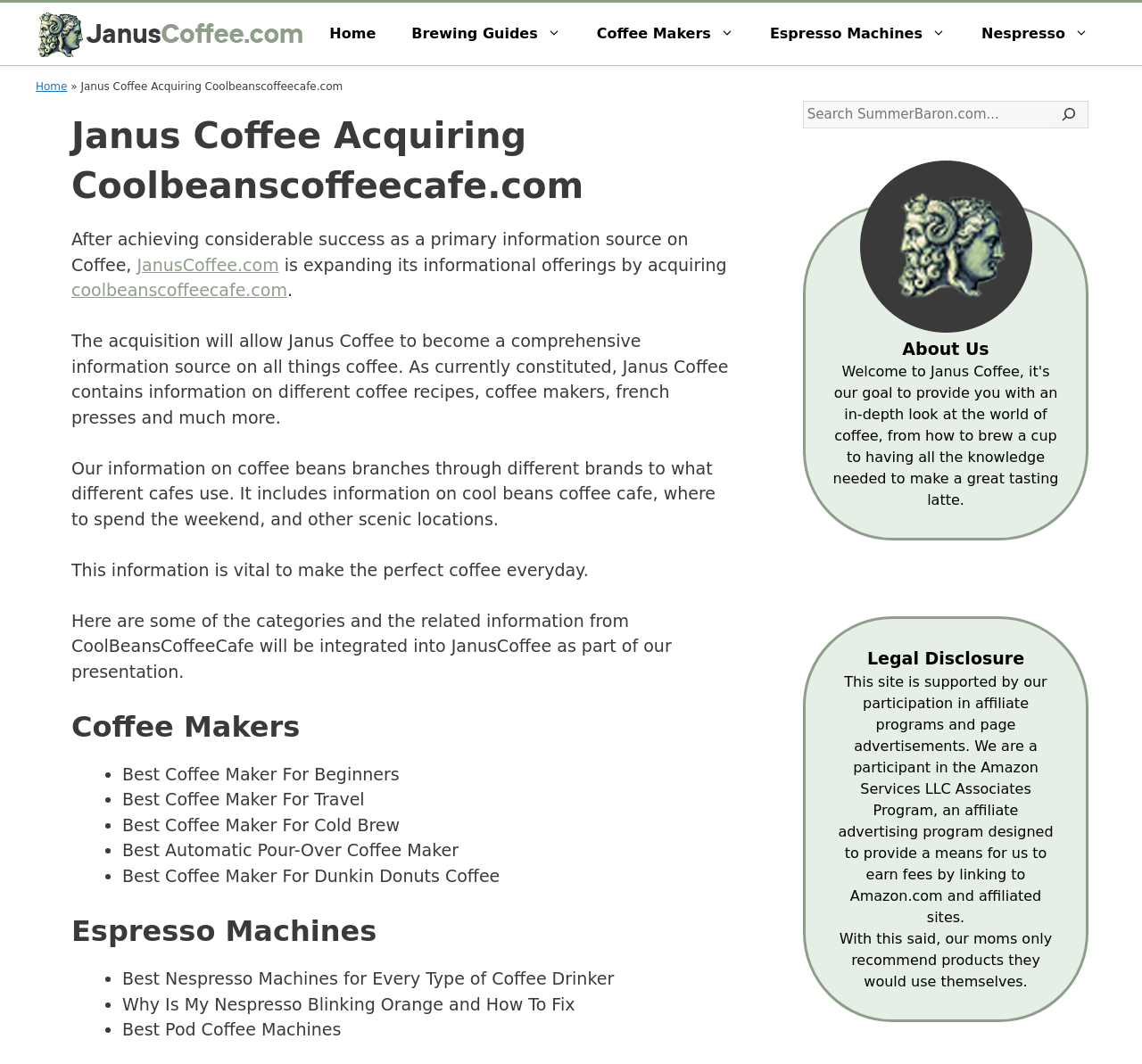Determine the bounding box coordinates of the clickable region to carry out the instruction: "Click on the 'About Us' link".

[0.79, 0.318, 0.866, 0.337]